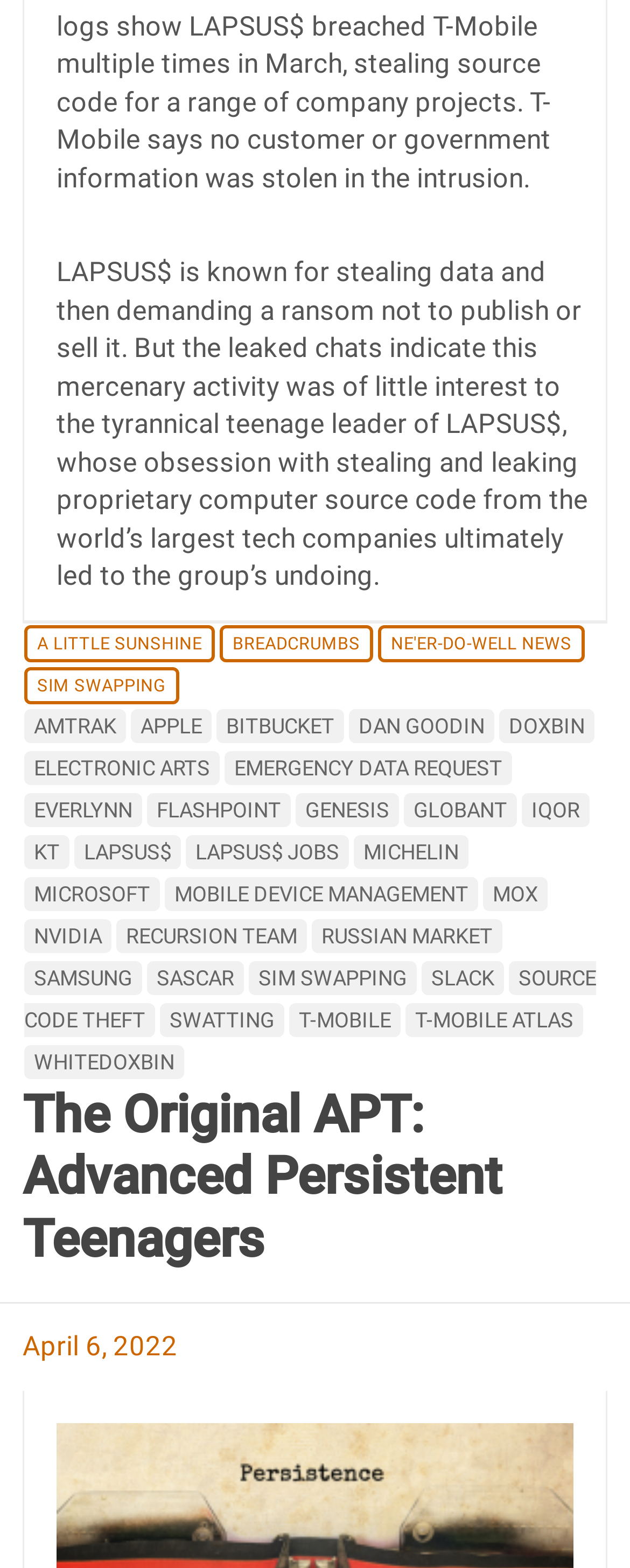Locate the bounding box coordinates of the element's region that should be clicked to carry out the following instruction: "Read the article titled 'The Original APT: Advanced Persistent Teenagers'". The coordinates need to be four float numbers between 0 and 1, i.e., [left, top, right, bottom].

[0.036, 0.691, 0.797, 0.809]